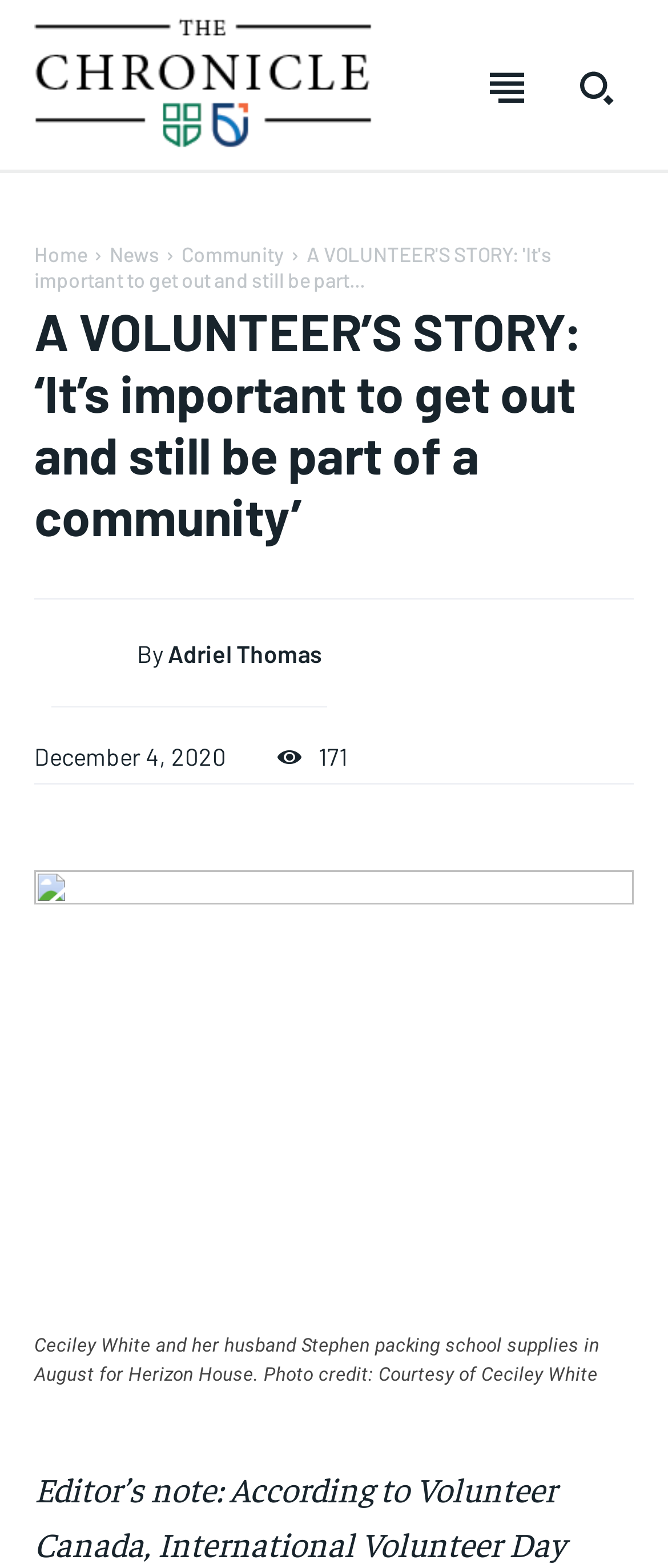Identify the bounding box coordinates of the element that should be clicked to fulfill this task: "Explore the multimedia stories". The coordinates should be provided as four float numbers between 0 and 1, i.e., [left, top, right, bottom].

[0.232, 0.396, 0.668, 0.429]